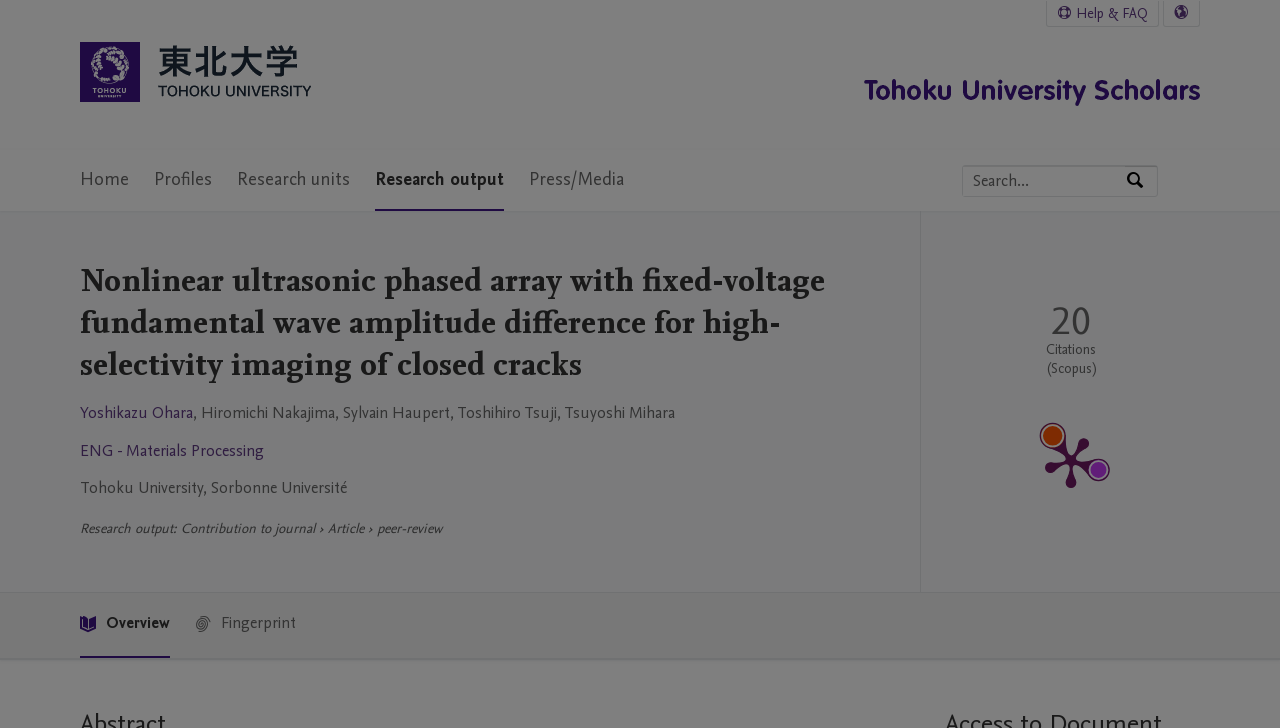Summarize the webpage comprehensively, mentioning all visible components.

The webpage is about a research article titled "Nonlinear ultrasonic phased array with fixed-voltage fundamental wave amplitude difference for high-selectivity imaging of closed cracks" from Tohoku University. 

At the top left corner, there is a logo of Tohoku University, accompanied by a link to the university's homepage. On the same line, there are three "Skip to" links: "Skip to main navigation", "Skip to search", and "Skip to main content". 

On the top right corner, there are two links: "Help & FAQ" and a language selection button. 

Below the top section, there is a main navigation menu with five items: "Home", "Profiles", "Research units", "Research output", and "Press/Media". 

To the right of the navigation menu, there is a search box with a label "Search by expertise, name or affiliation" and a search button. 

The main content of the webpage starts with a heading that repeats the title of the research article. Below the heading, there are links to the authors' names, including Yoshikazu Ohara, Hiromichi Nakajima, Sylvain Haupert, Toshihiro Tsuji, and Tsuyoshi Mihara. 

There are also links to the affiliations of the authors, including ENG - Materials Processing, Tohoku University, and Sorbonne Université. 

Further down, there is a section about the research output, indicating that it is a contribution to a journal, specifically an article, and that it is peer-reviewed. 

On the right side of the page, there is a section about publication metrics, which includes the number of citations (20) and a link to the PlumX Metrics Detail Page, accompanied by an image. 

At the bottom of the page, there are two menu items: "Overview" and "Fingerprint".